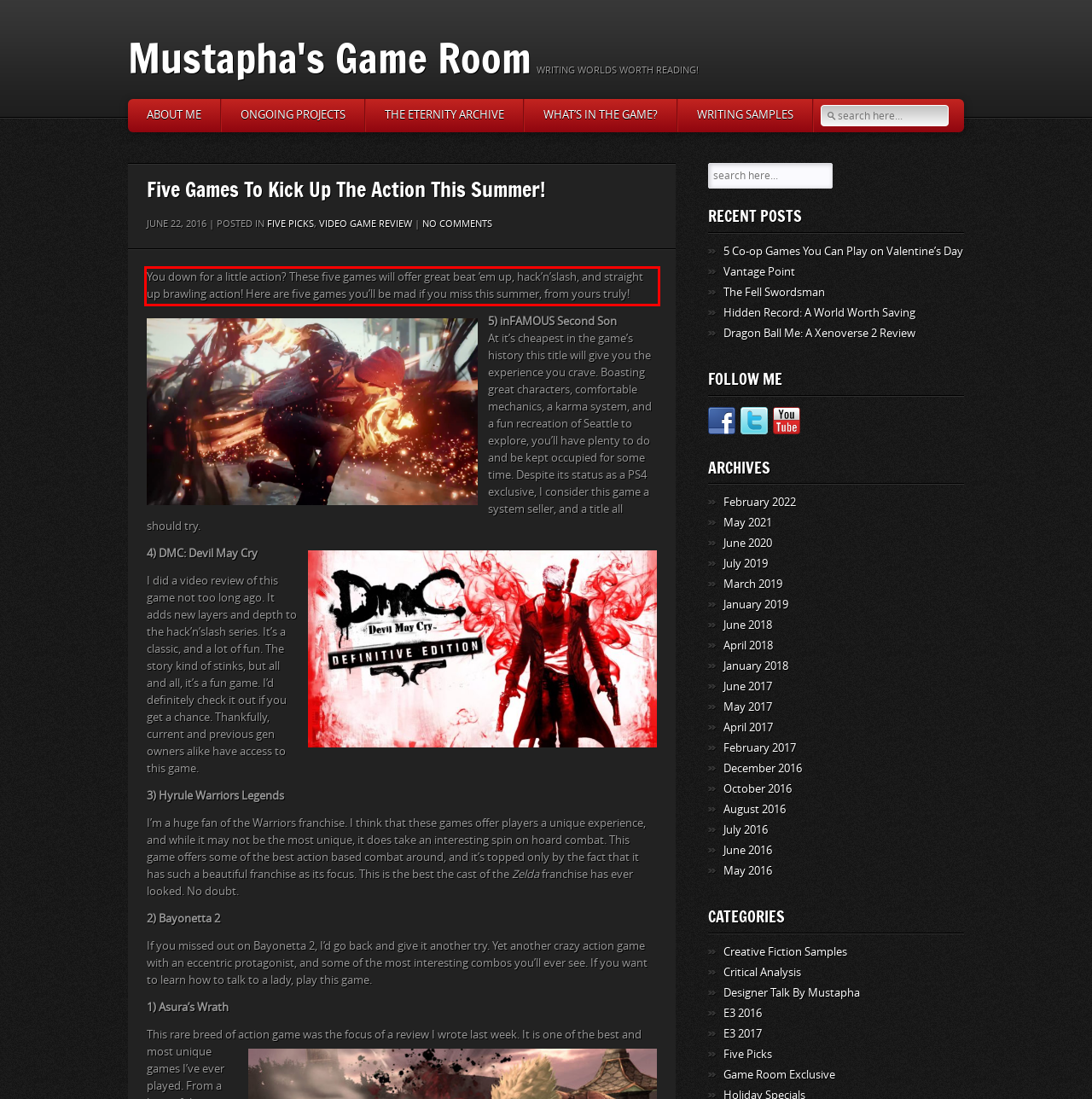You have a screenshot with a red rectangle around a UI element. Recognize and extract the text within this red bounding box using OCR.

You down for a little action? These five games will offer great beat ’em up, hack’n’slash, and straight up brawling action! Here are five games you’ll be mad if you miss this summer, from yours truly!